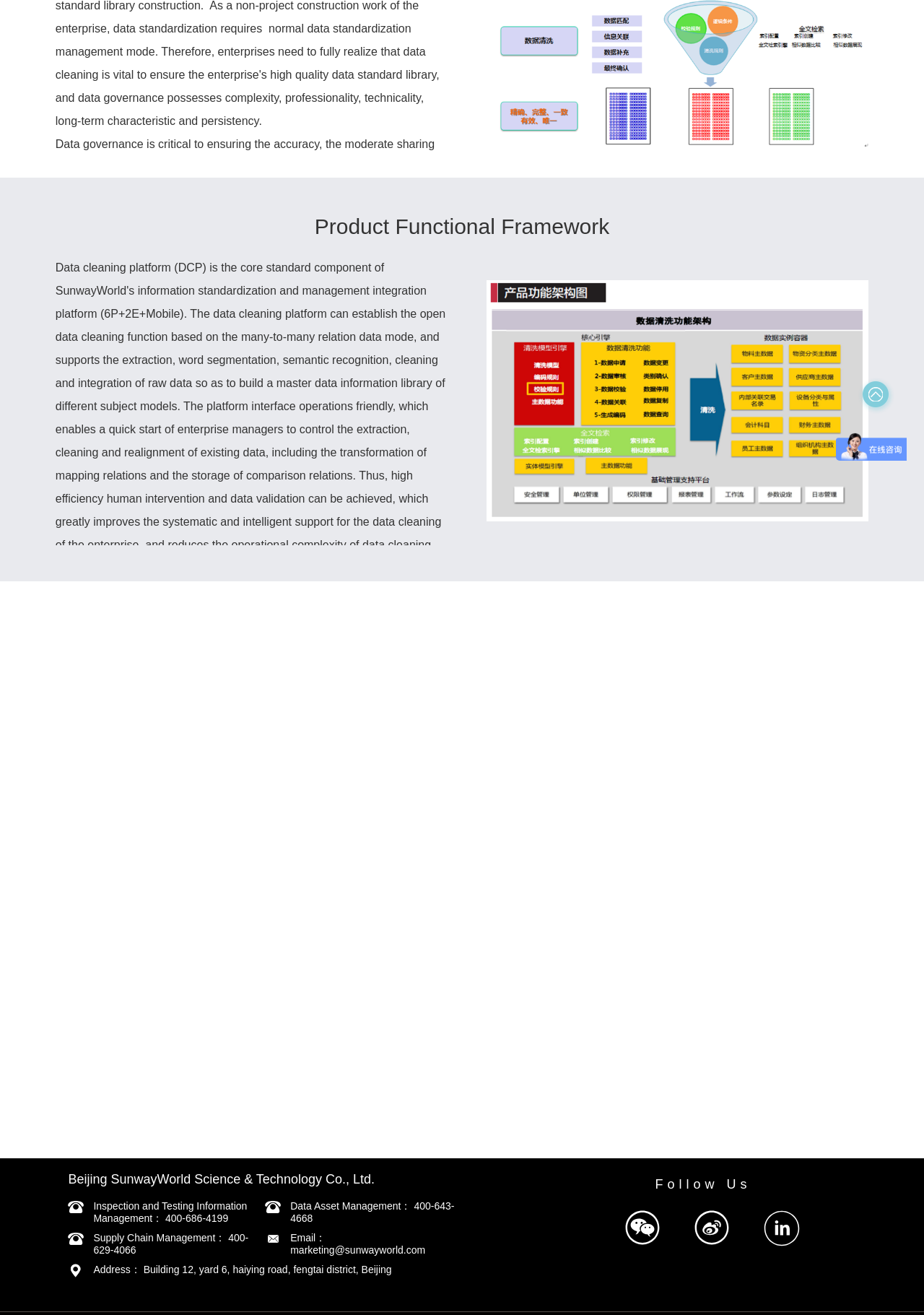Identify the bounding box for the element characterized by the following description: "订阅号 服务号".

[0.676, 0.94, 0.714, 0.949]